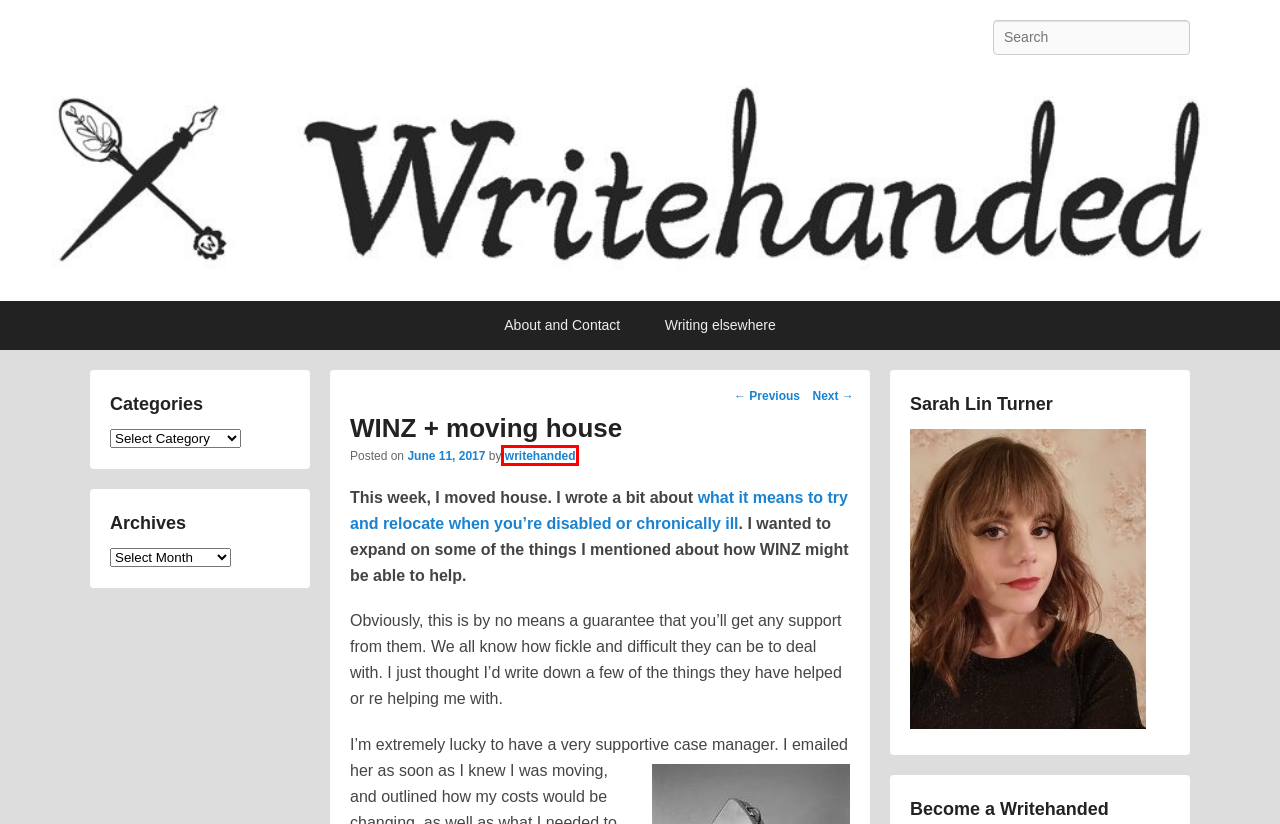Examine the screenshot of the webpage, which includes a red bounding box around an element. Choose the best matching webpage description for the page that will be displayed after clicking the element inside the red bounding box. Here are the candidates:
A. Free and Premium Responsive WordPress Themes | Catch Themes
B. Life in space: Chapter One
C. Politics, feminism, social justice, poetry.
D. #keepitkindonline
E. Financial hardship
F. Confessions of a Lingerie Addict, Pt 1
G. writehanded
H. So, your chronically ill/disabled friend is moving

G